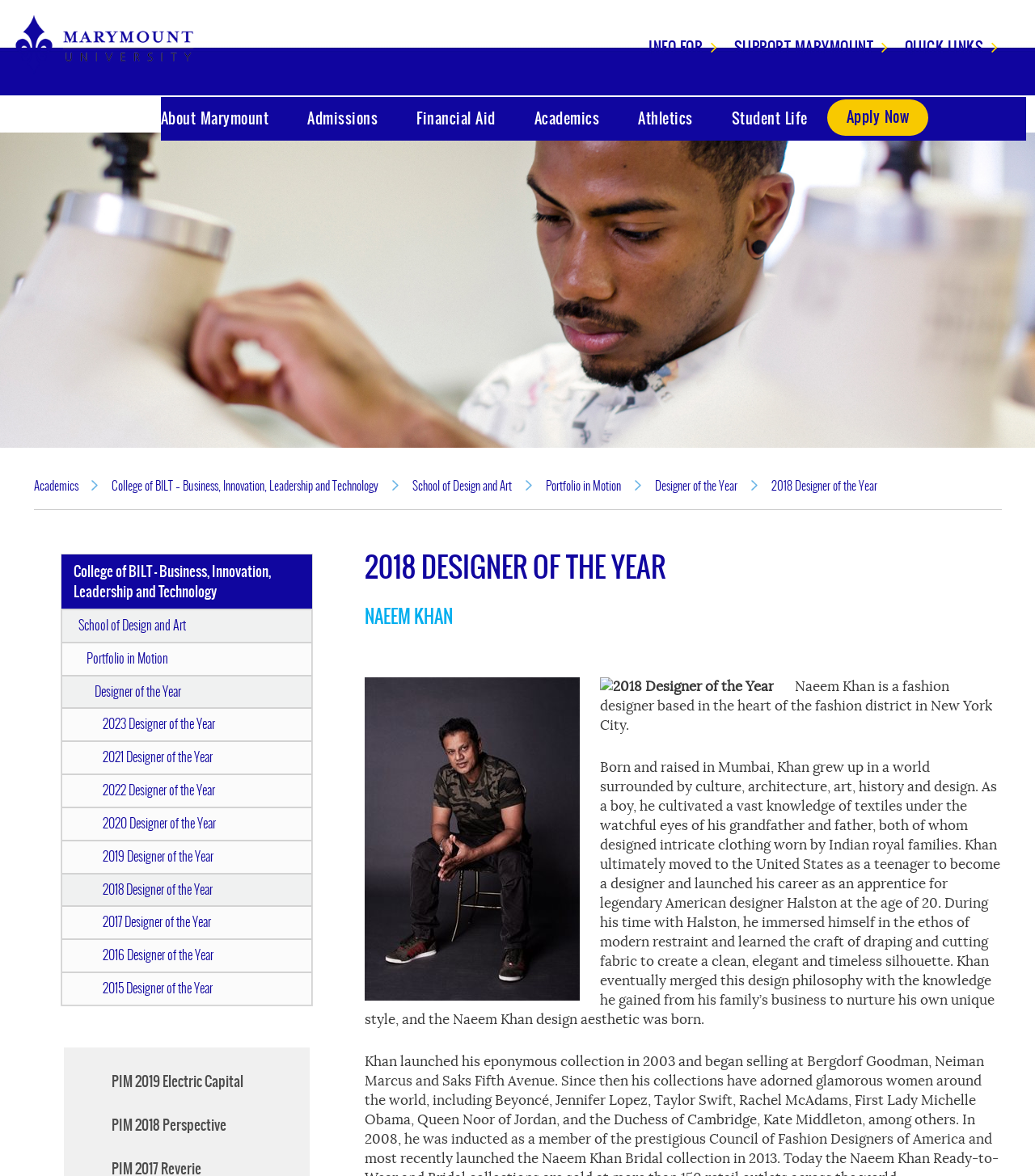Describe the webpage in detail, including text, images, and layout.

The webpage is about the 2018 Designer of the Year, Naeem Khan, and is hosted by Marymount University. At the top left corner, there is a link to Marymount University accompanied by an image of the university's logo. On the top right corner, there are three links: "INFO FOR", "SUPPORT MARYMOUNT", and "QUICK LINKS". Below these links, there is a navigation menu with links to "About Marymount", "Admissions", "Financial Aid", "Academics", "Athletics", "Student Life", and "Apply Now".

Below the navigation menu, there is a large banner image that spans the entire width of the page. Underneath the banner image, there are several links to academic programs, including "College of BILT – Business, Innovation, Leadership and Technology", "School of Design and Art", "Portfolio in Motion", and "Designer of the Year".

The main content of the page is about Naeem Khan, the 2018 Designer of the Year. There is a heading that reads "2018 DESIGNER OF THE YEAR" followed by the name "NAEEM KHAN" in a larger font. Below the heading, there is a brief description of Naeem Khan, stating that he is a fashion designer based in New York City. There are two images on either side of the description, both related to the designer of the year award.

The description is followed by a longer biography of Naeem Khan, which talks about his background, his experience working with legendary American designer Halston, and how he developed his own unique style. The biography is divided into two paragraphs and spans most of the width of the page.

On the right side of the page, there is a complementary section that lists links to previous designers of the year, from 2015 to 2023. At the bottom of the page, there are two more links to "PIM 2019 Electric Capital" and "PIM 2018 Perspective".